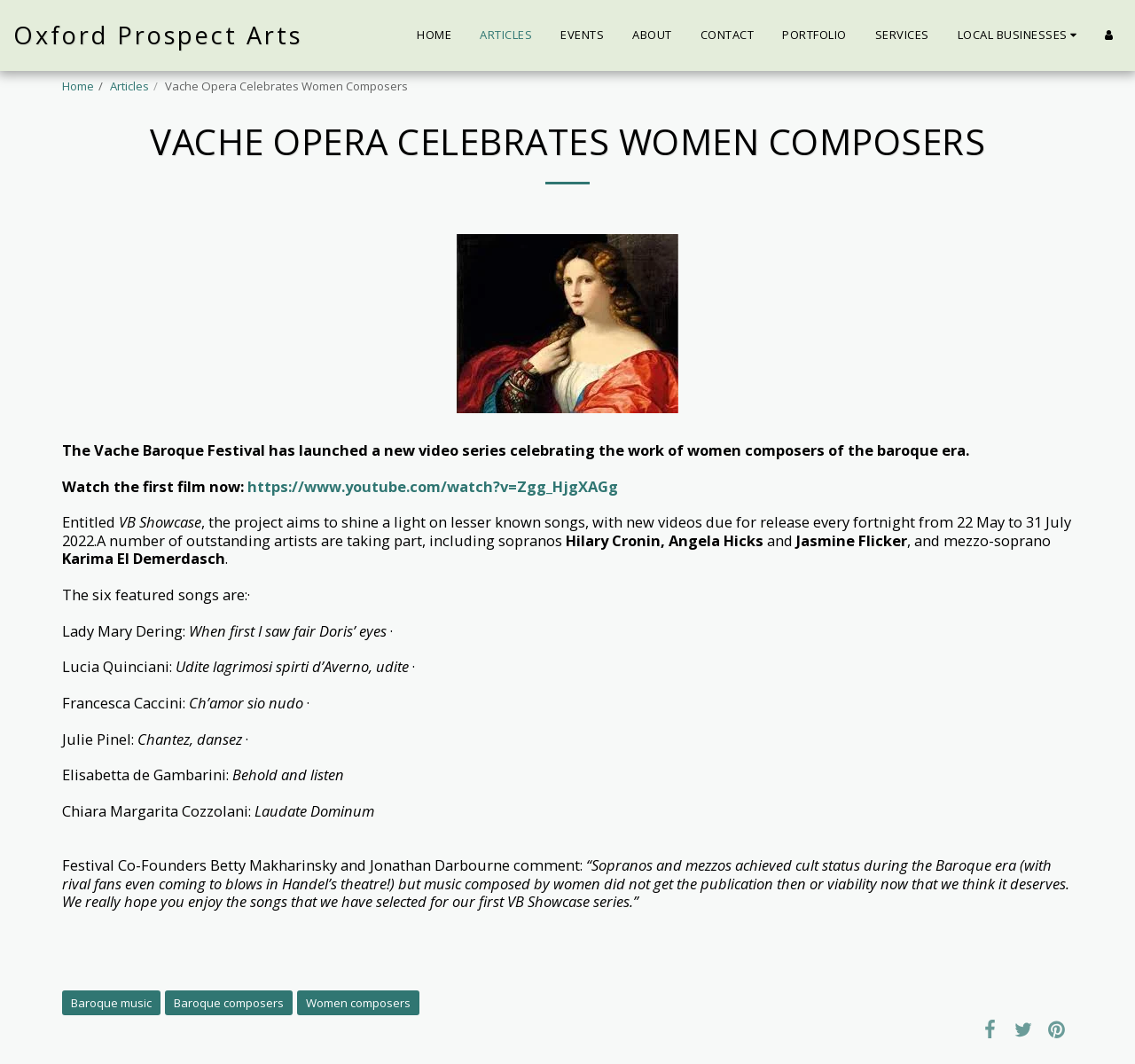Answer the question briefly using a single word or phrase: 
What is the purpose of the VB Showcase project?

To shine a light on lesser known songs